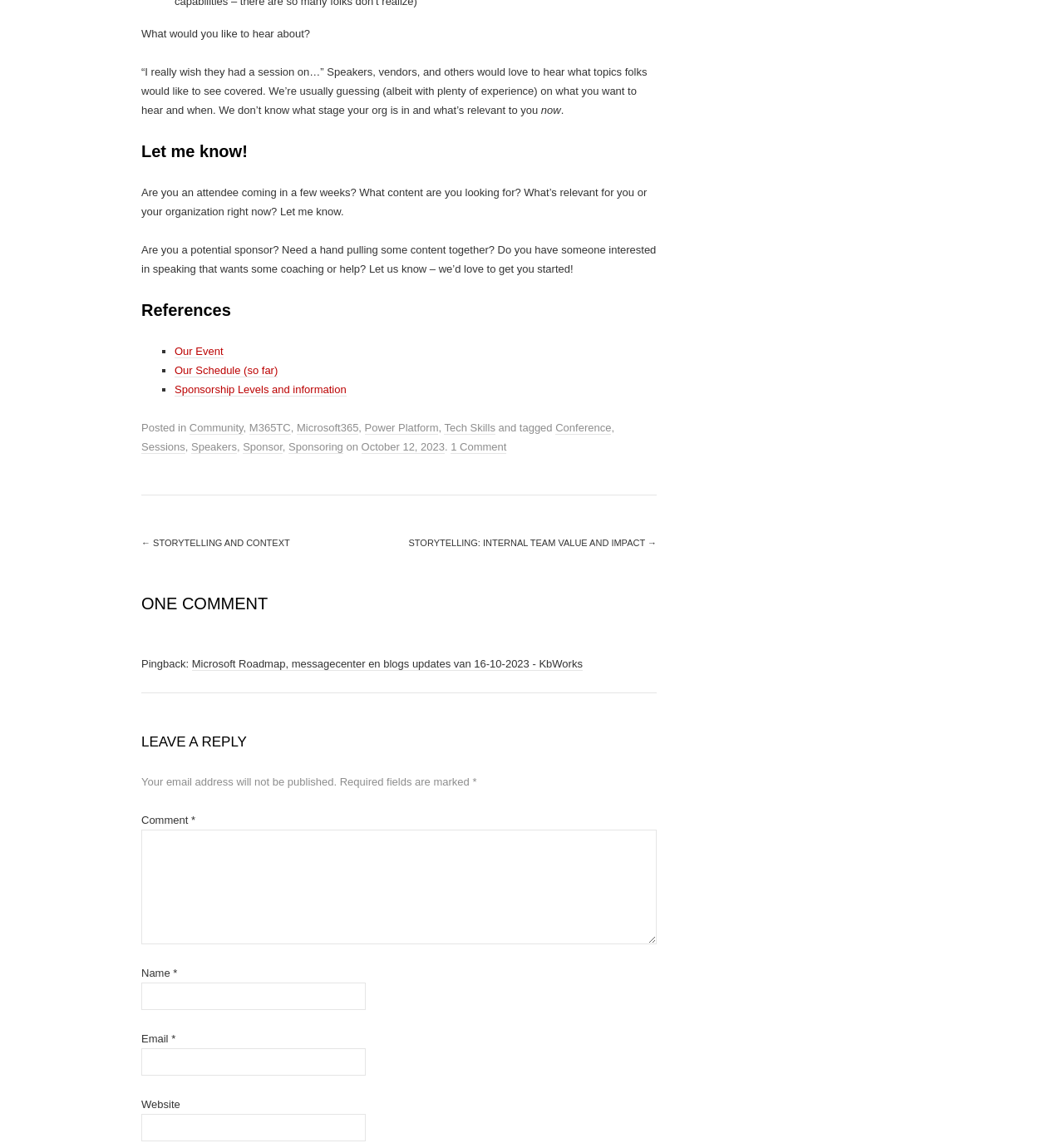Pinpoint the bounding box coordinates of the area that should be clicked to complete the following instruction: "Enter your comment". The coordinates must be given as four float numbers between 0 and 1, i.e., [left, top, right, bottom].

[0.133, 0.725, 0.617, 0.826]